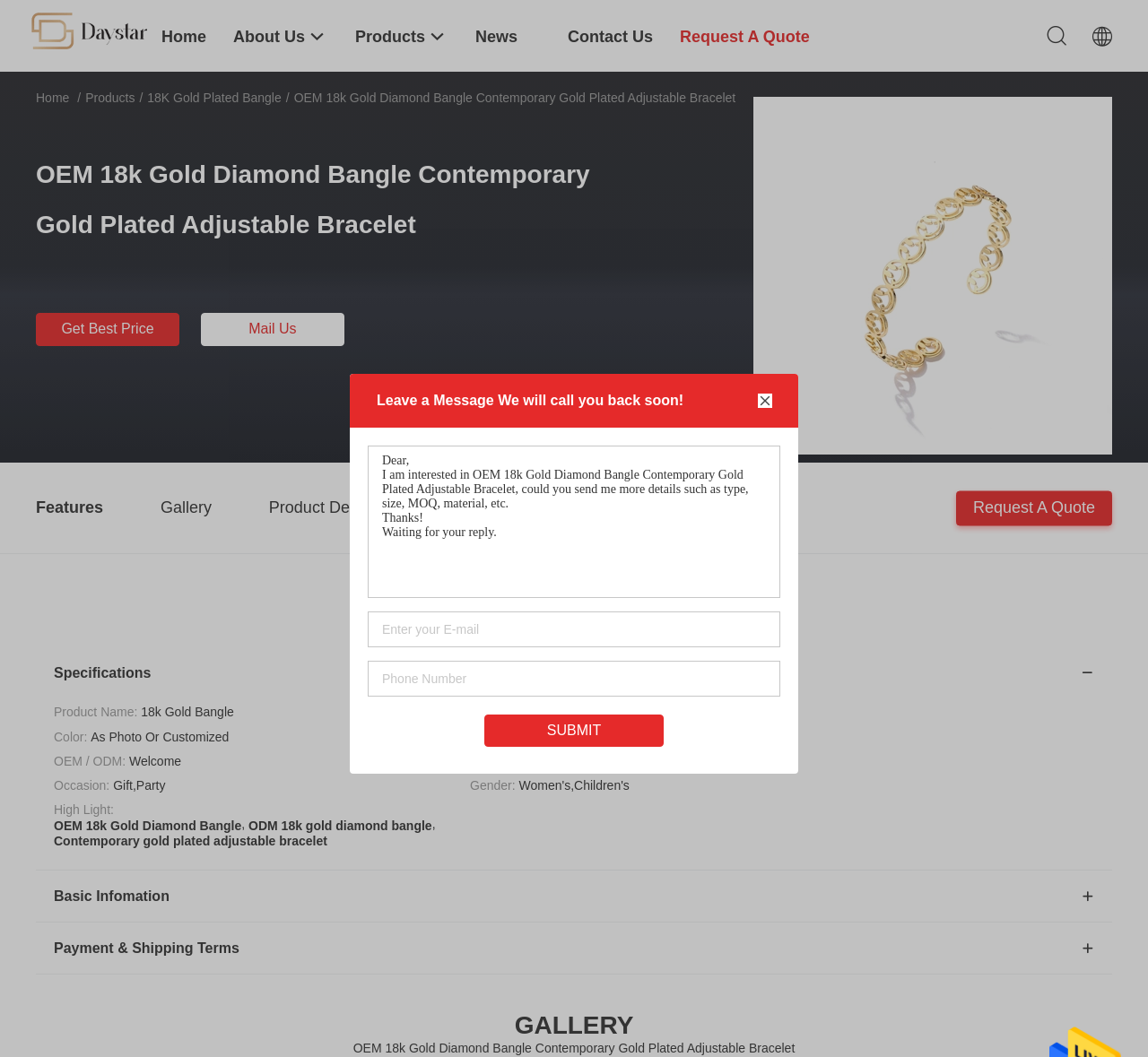Can you provide the bounding box coordinates for the element that should be clicked to implement the instruction: "Click the 'Get Best Price' button"?

[0.031, 0.296, 0.156, 0.327]